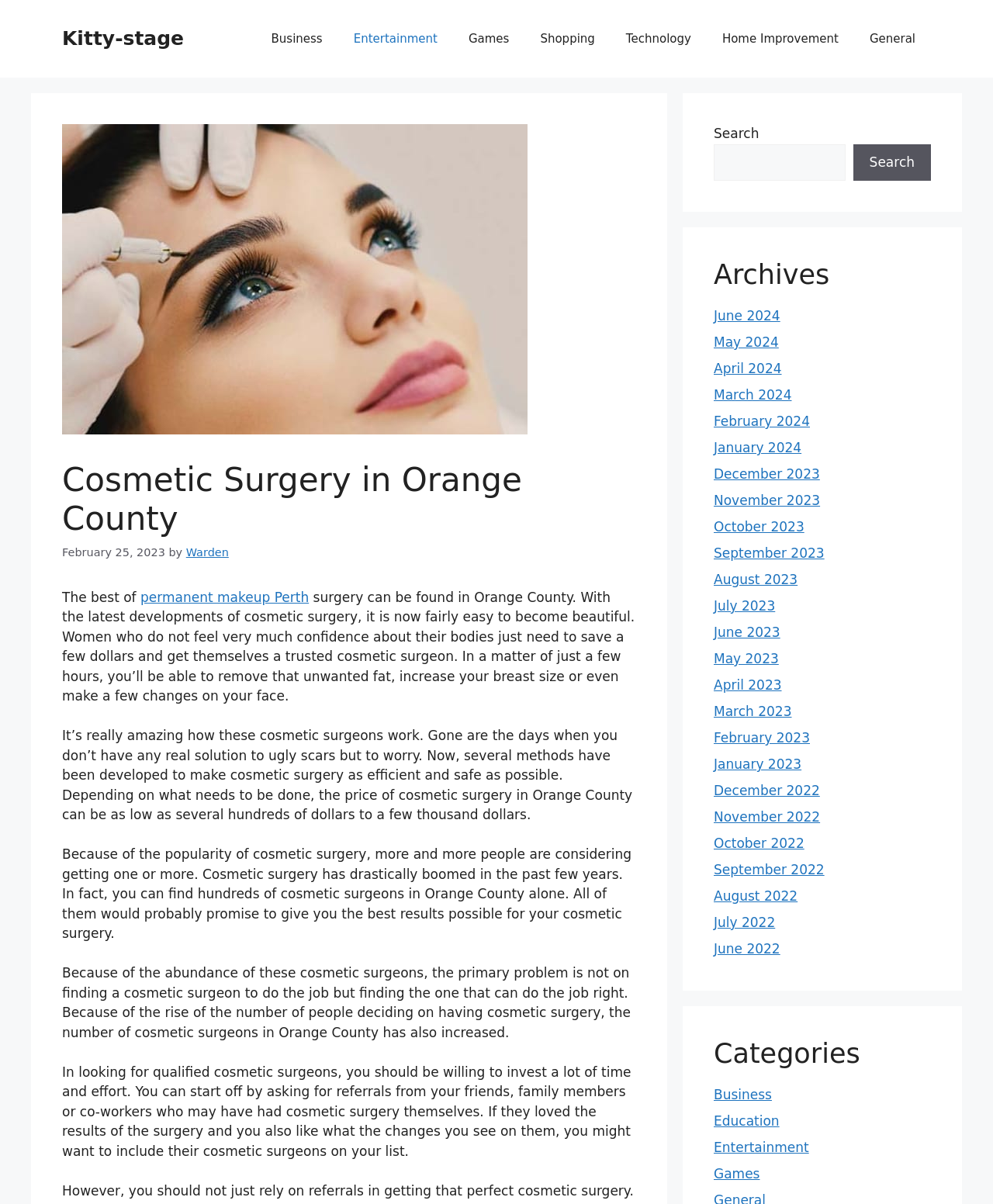Find the bounding box coordinates of the clickable region needed to perform the following instruction: "View more commercial capabilities". The coordinates should be provided as four float numbers between 0 and 1, i.e., [left, top, right, bottom].

None